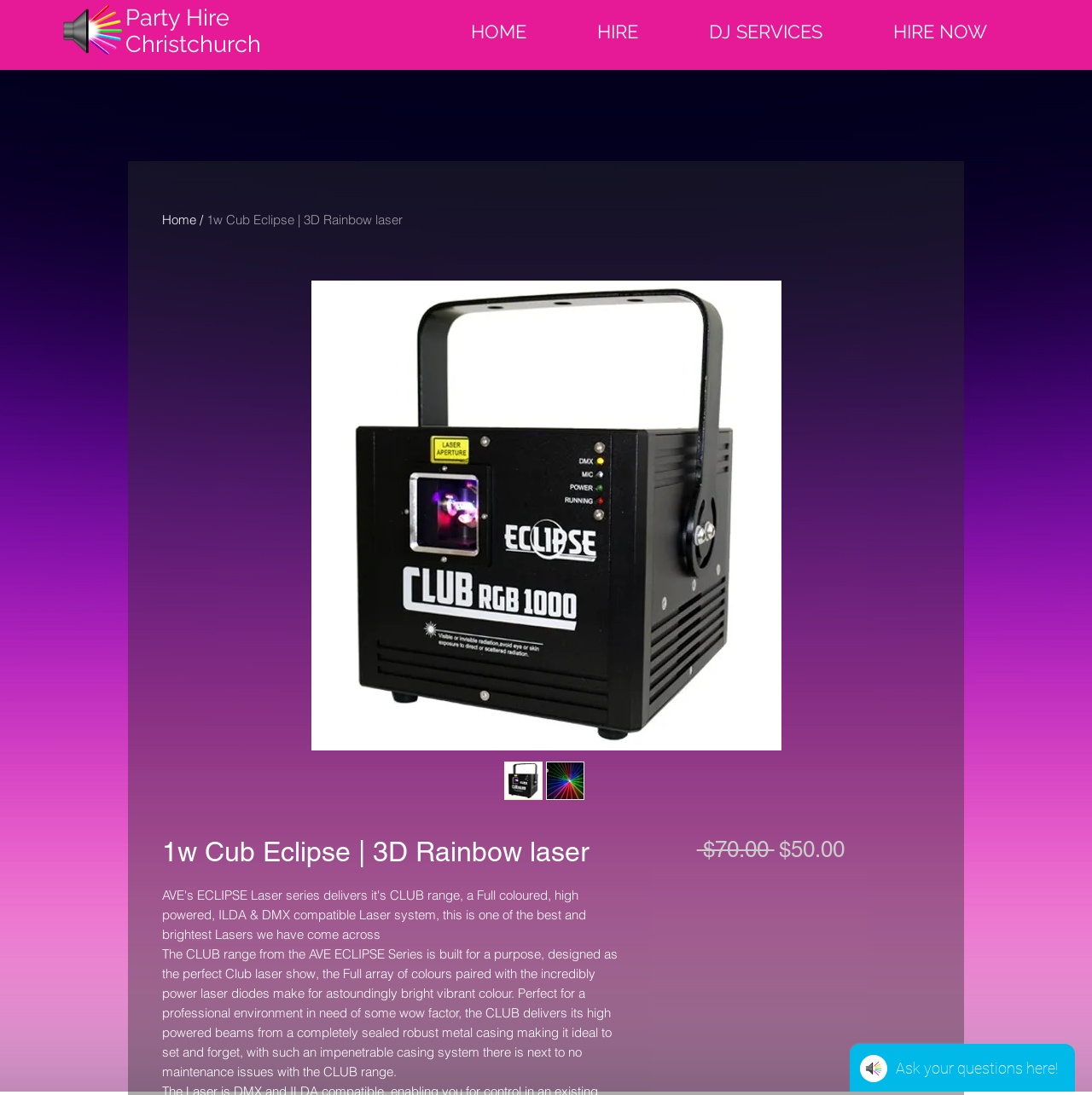What is the price of the laser system?
Using the information from the image, provide a comprehensive answer to the question.

I found the answer by looking at the StaticText elements which show the prices, specifically the one with the text '$50.00' which is labeled as 'Sale Price'.